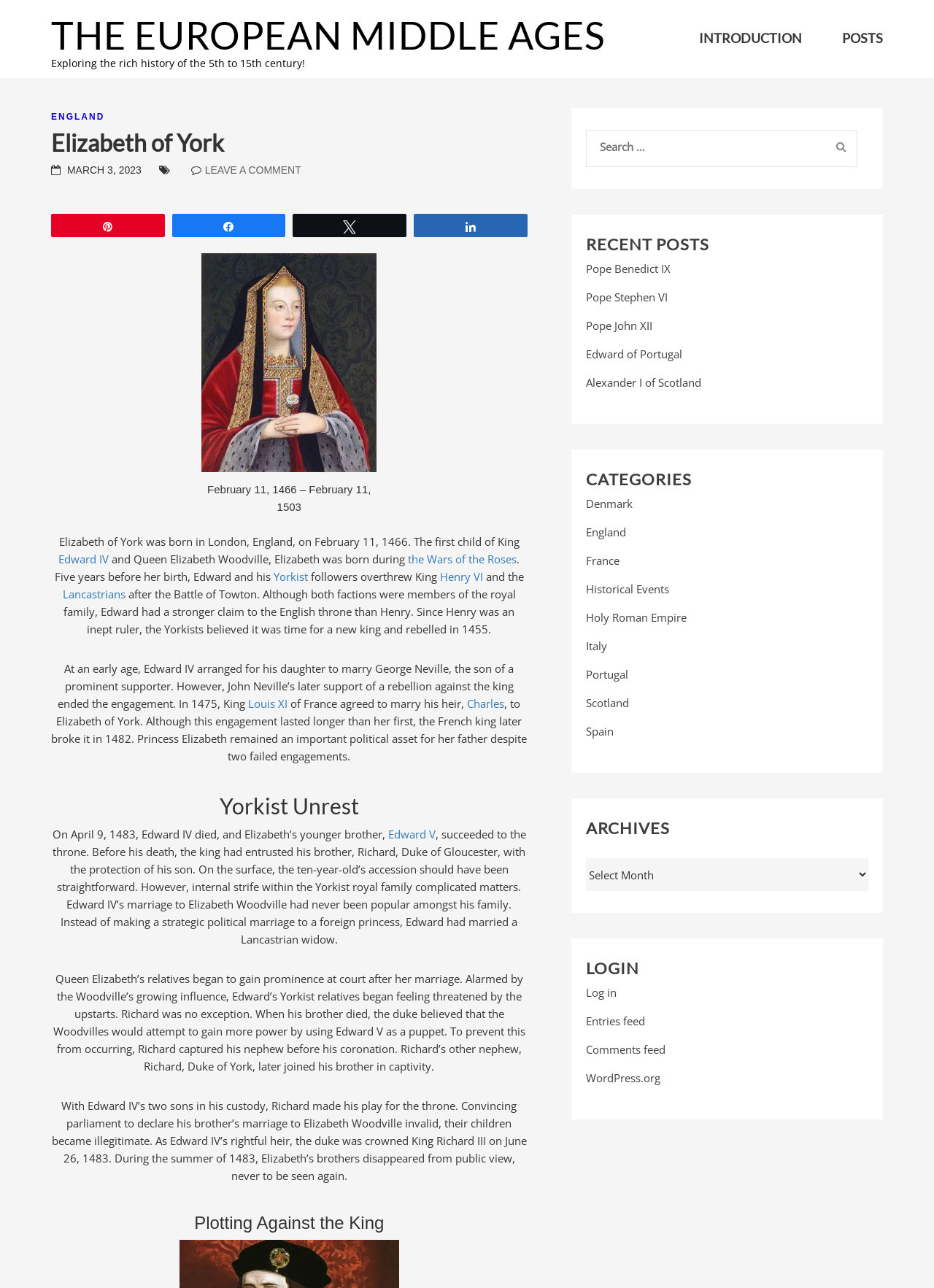Please specify the bounding box coordinates of the clickable region to carry out the following instruction: "View 'DOG HEALTH & CARE' page". The coordinates should be four float numbers between 0 and 1, in the format [left, top, right, bottom].

None